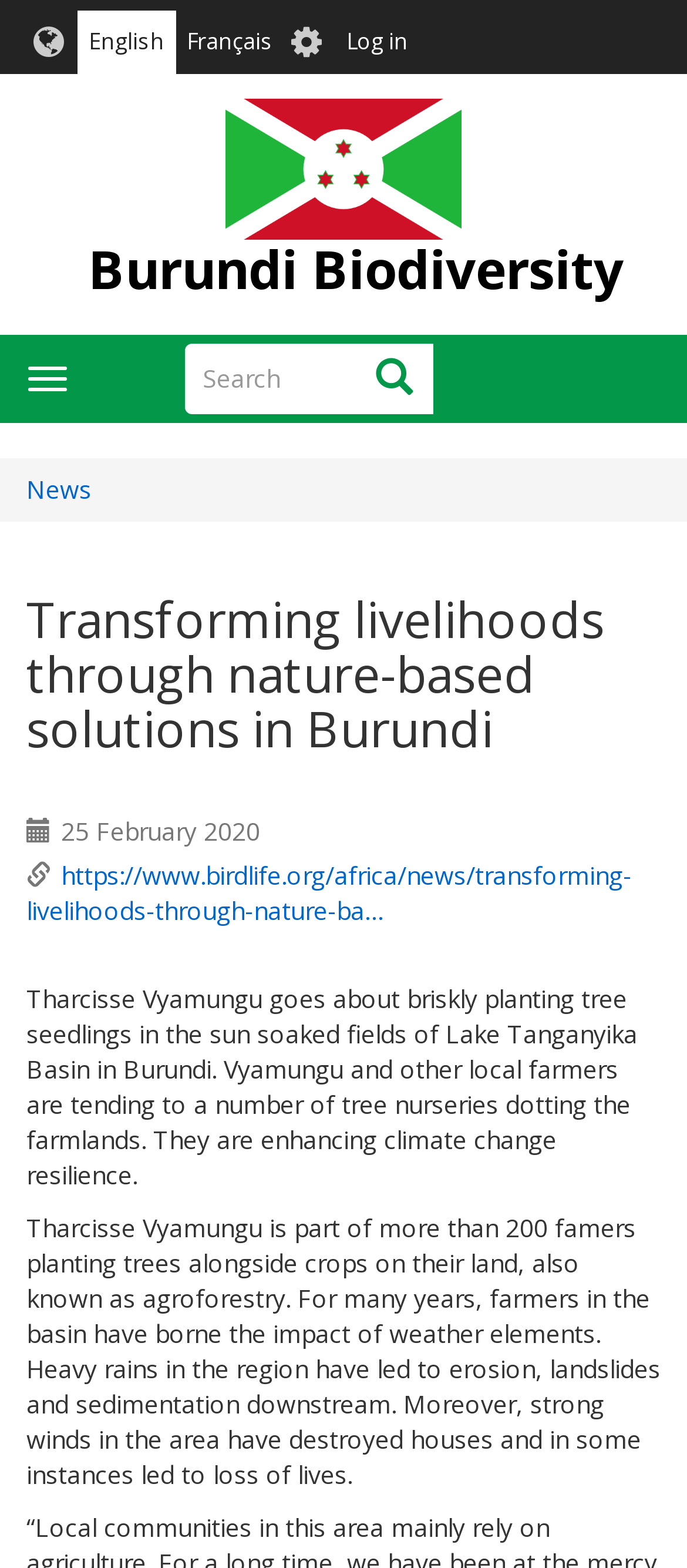Find the bounding box coordinates of the clickable element required to execute the following instruction: "Log in to the account". Provide the coordinates as four float numbers between 0 and 1, i.e., [left, top, right, bottom].

[0.488, 0.007, 0.61, 0.047]